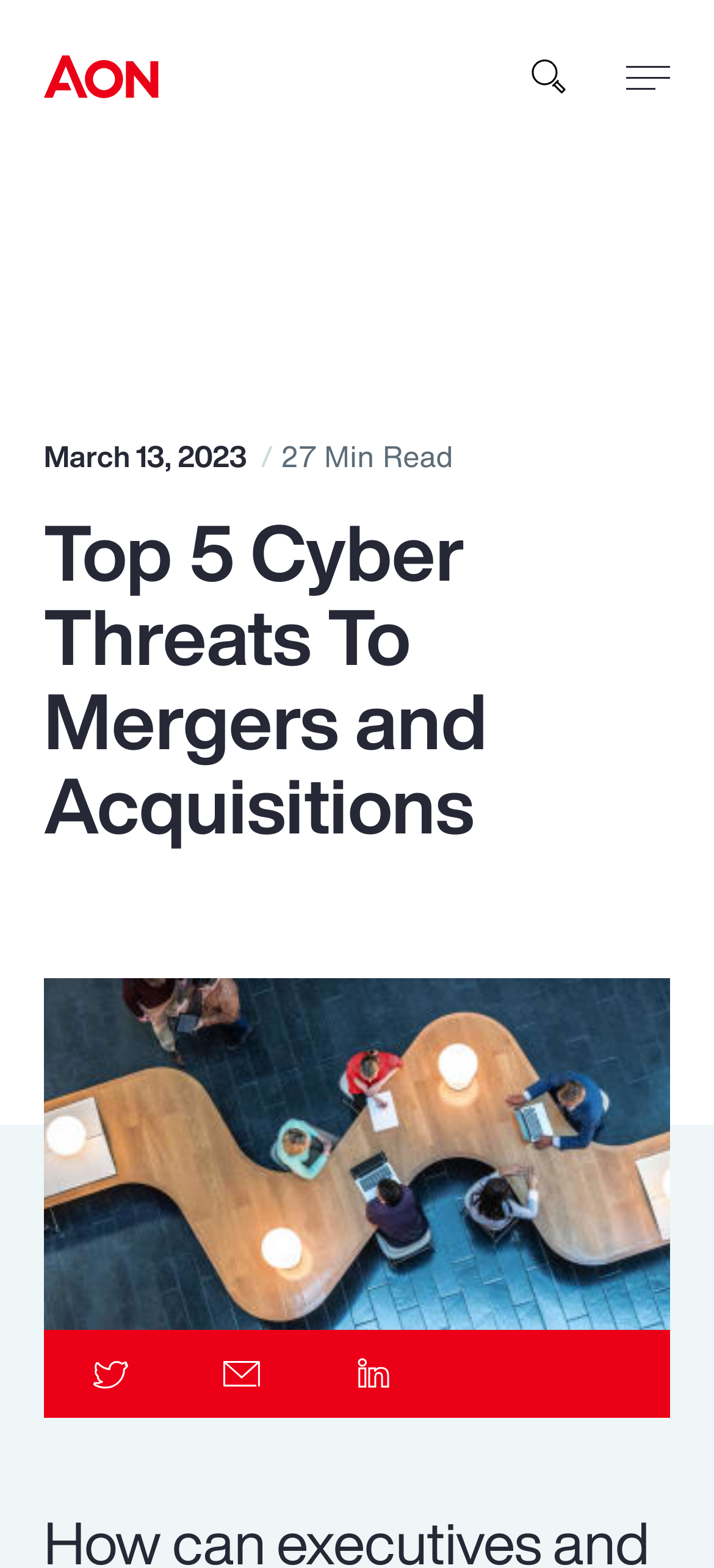Mark the bounding box of the element that matches the following description: "aria-label="toggle menu"".

[0.877, 0.028, 0.938, 0.07]